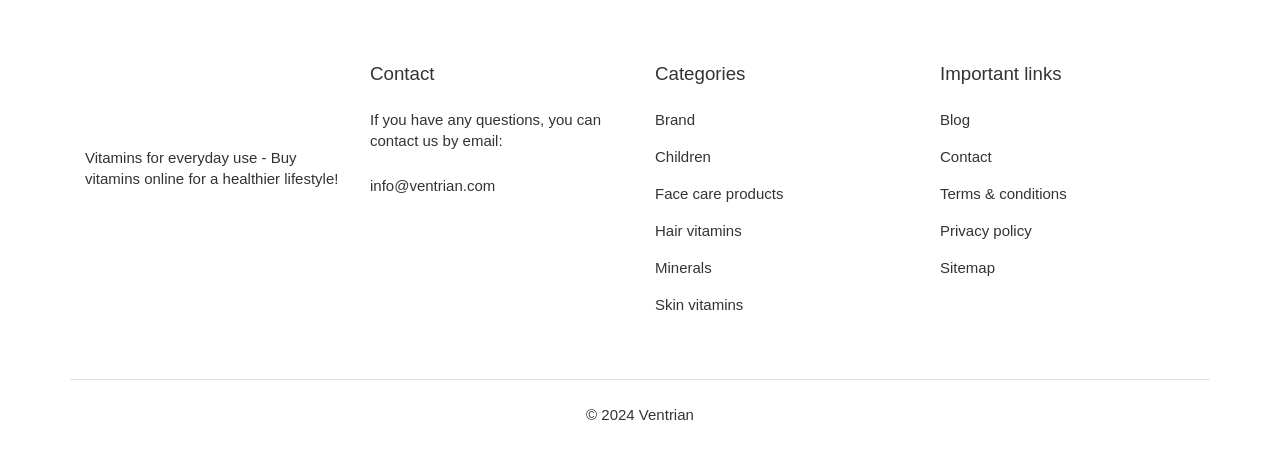Please determine the bounding box coordinates of the element to click on in order to accomplish the following task: "Click on 'Vitamins for body, face and hair'". Ensure the coordinates are four float numbers ranging from 0 to 1, i.e., [left, top, right, bottom].

[0.066, 0.184, 0.16, 0.222]